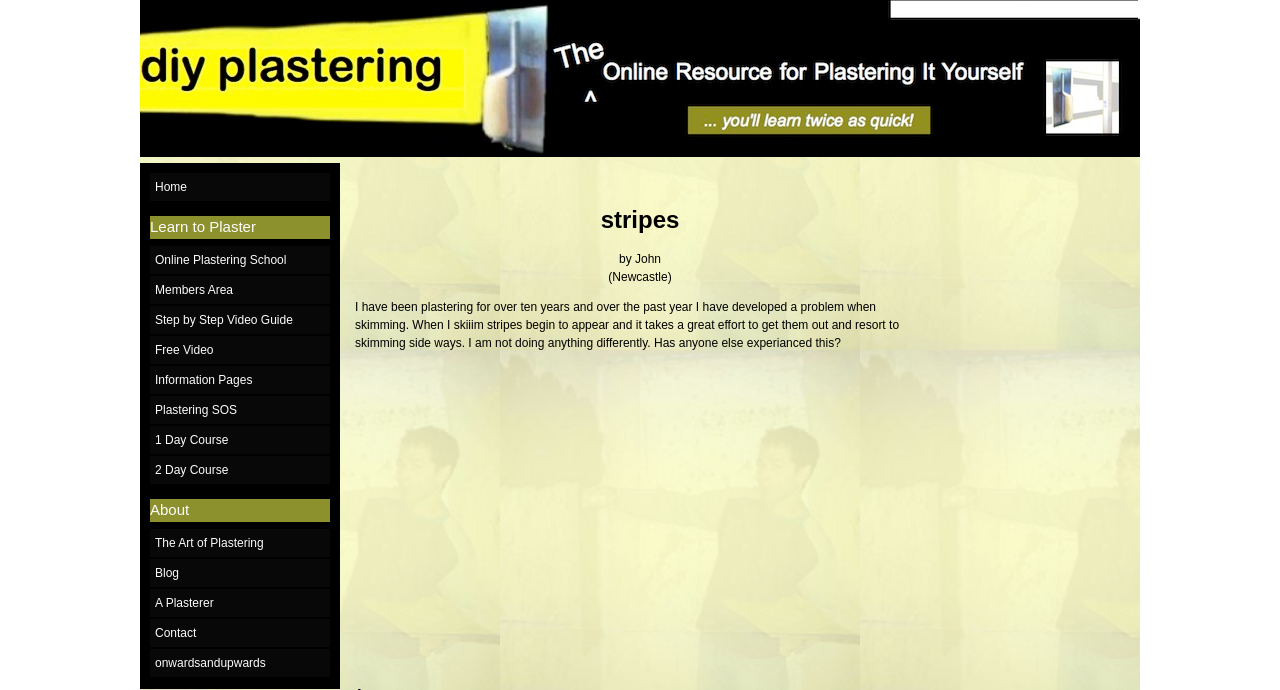What is the location of the author? Refer to the image and provide a one-word or short phrase answer.

Newcastle